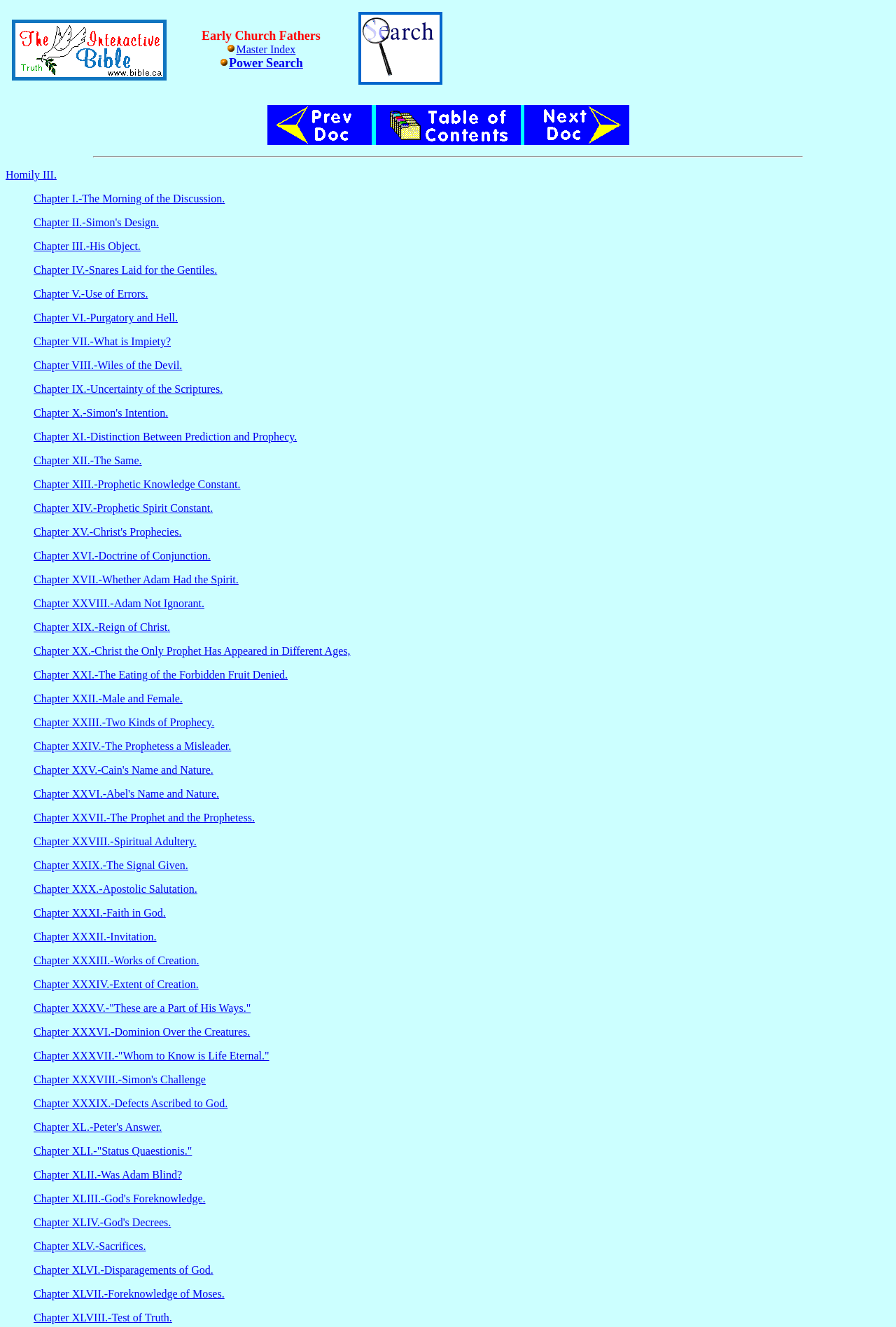Locate the bounding box coordinates of the clickable area needed to fulfill the instruction: "View chapter I".

[0.038, 0.145, 0.251, 0.154]